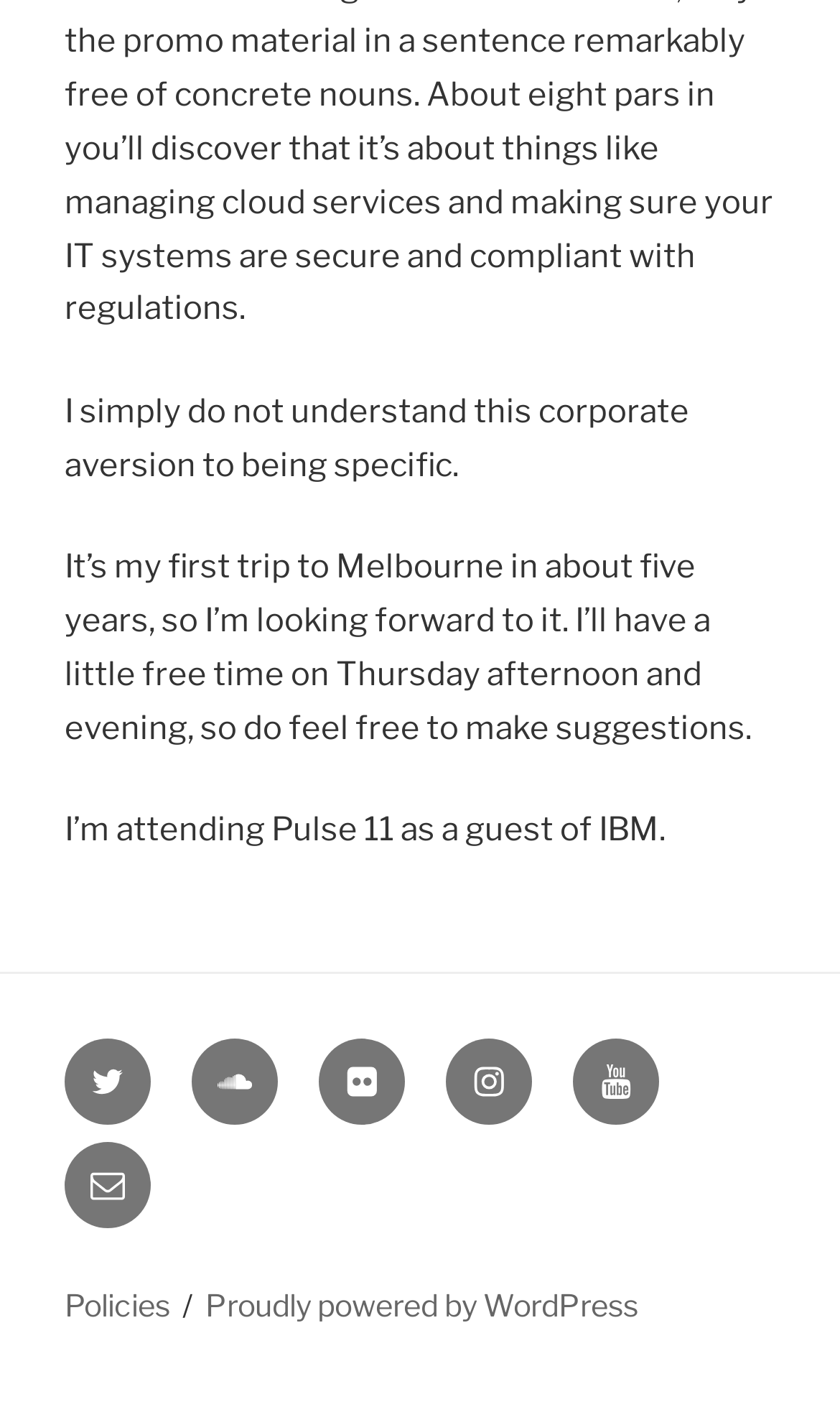Pinpoint the bounding box coordinates of the area that should be clicked to complete the following instruction: "check Policies". The coordinates must be given as four float numbers between 0 and 1, i.e., [left, top, right, bottom].

[0.077, 0.914, 0.203, 0.94]